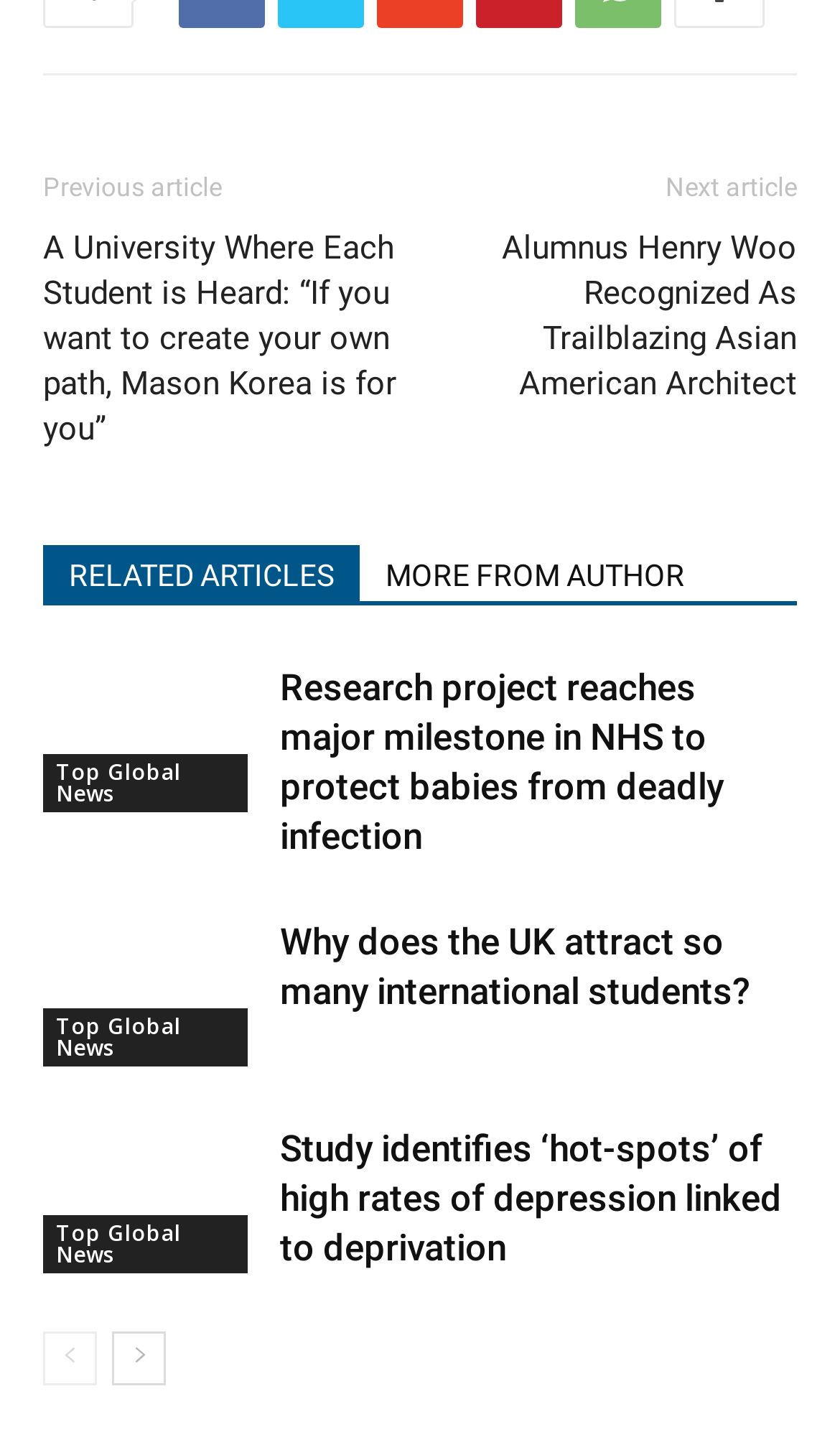Provide the bounding box coordinates of the HTML element this sentence describes: "Top Global News". The bounding box coordinates consist of four float numbers between 0 and 1, i.e., [left, top, right, bottom].

[0.051, 0.835, 0.295, 0.875]